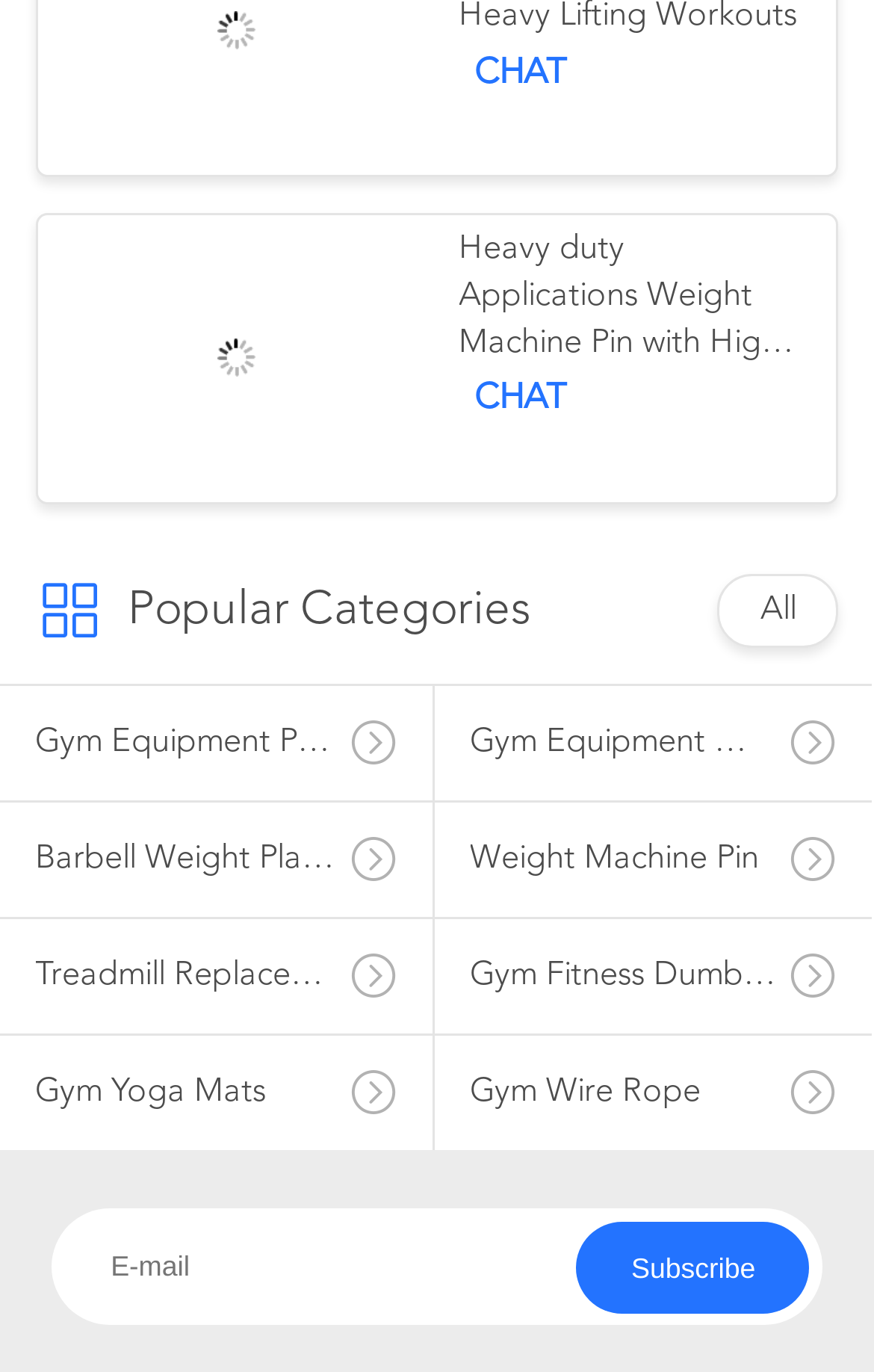Refer to the screenshot and answer the following question in detail:
What is the theme of the images on the webpage?

The images on the webpage appear to be related to heavy lifting and weightlifting, featuring weight machines and other gym equipment, suggesting that the theme of the images is heavy lifting and fitness.